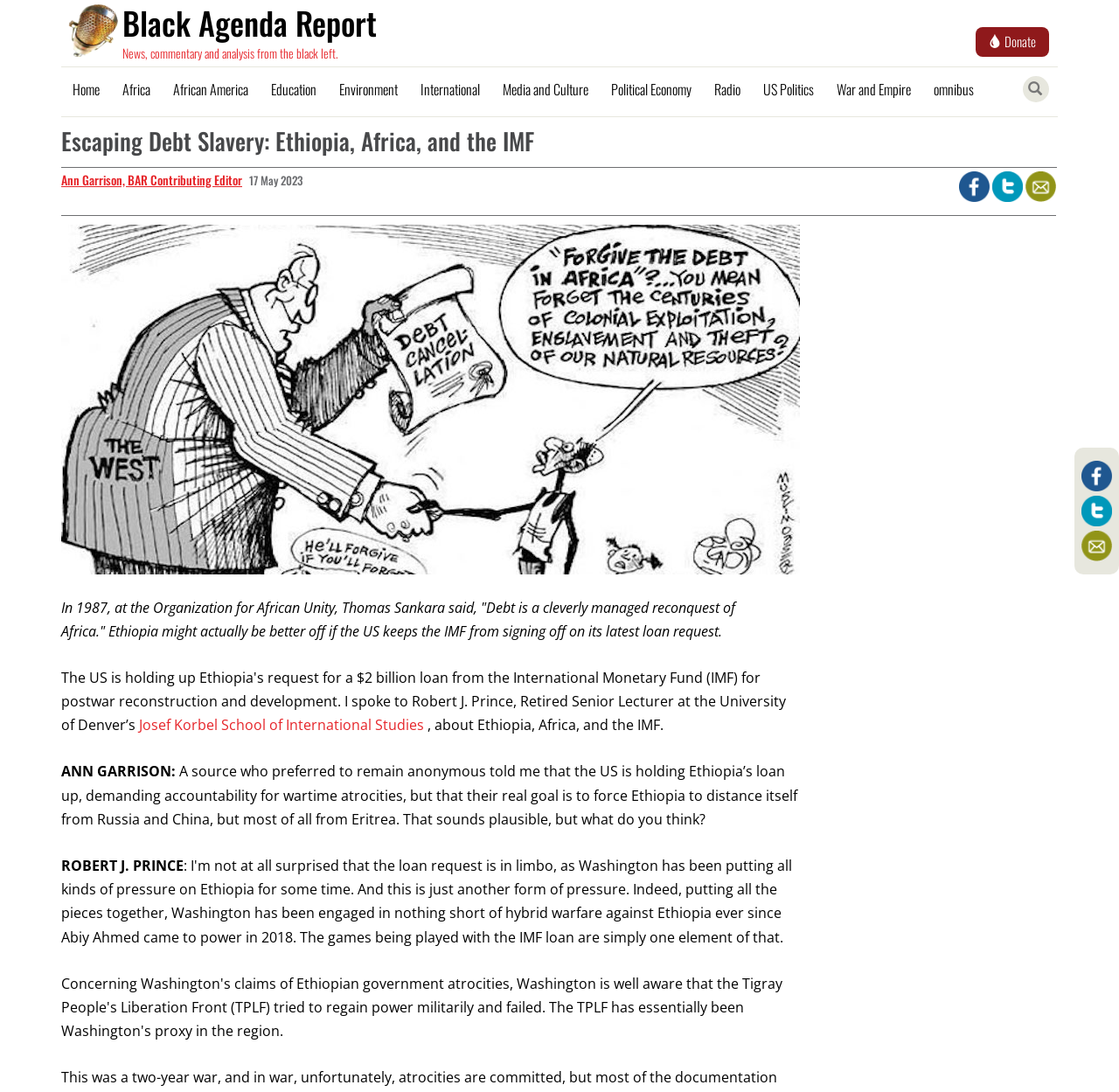Answer with a single word or phrase: 
What is the topic of the article?

Ethiopia and IMF